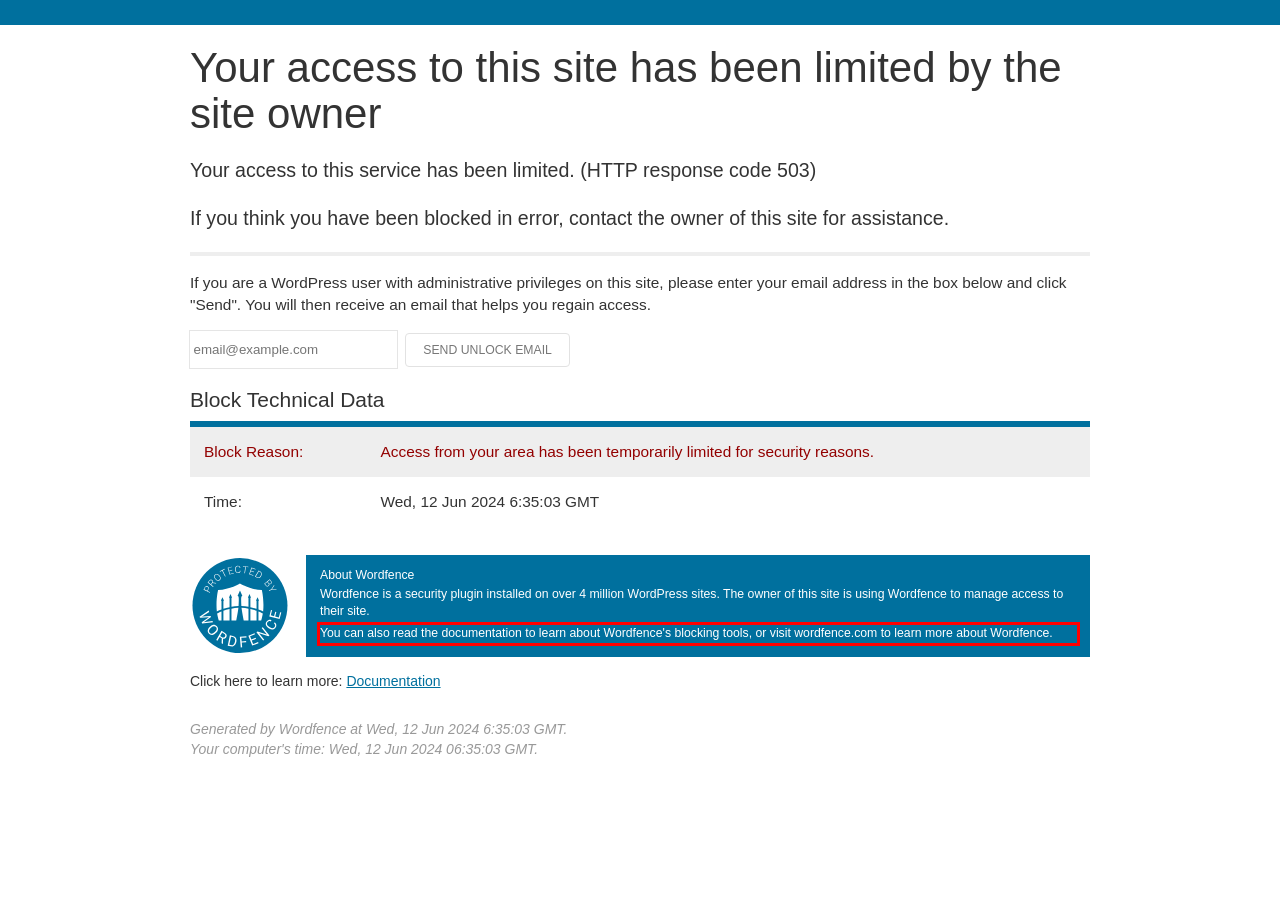Please examine the screenshot of the webpage and read the text present within the red rectangle bounding box.

You can also read the documentation to learn about Wordfence's blocking tools, or visit wordfence.com to learn more about Wordfence.